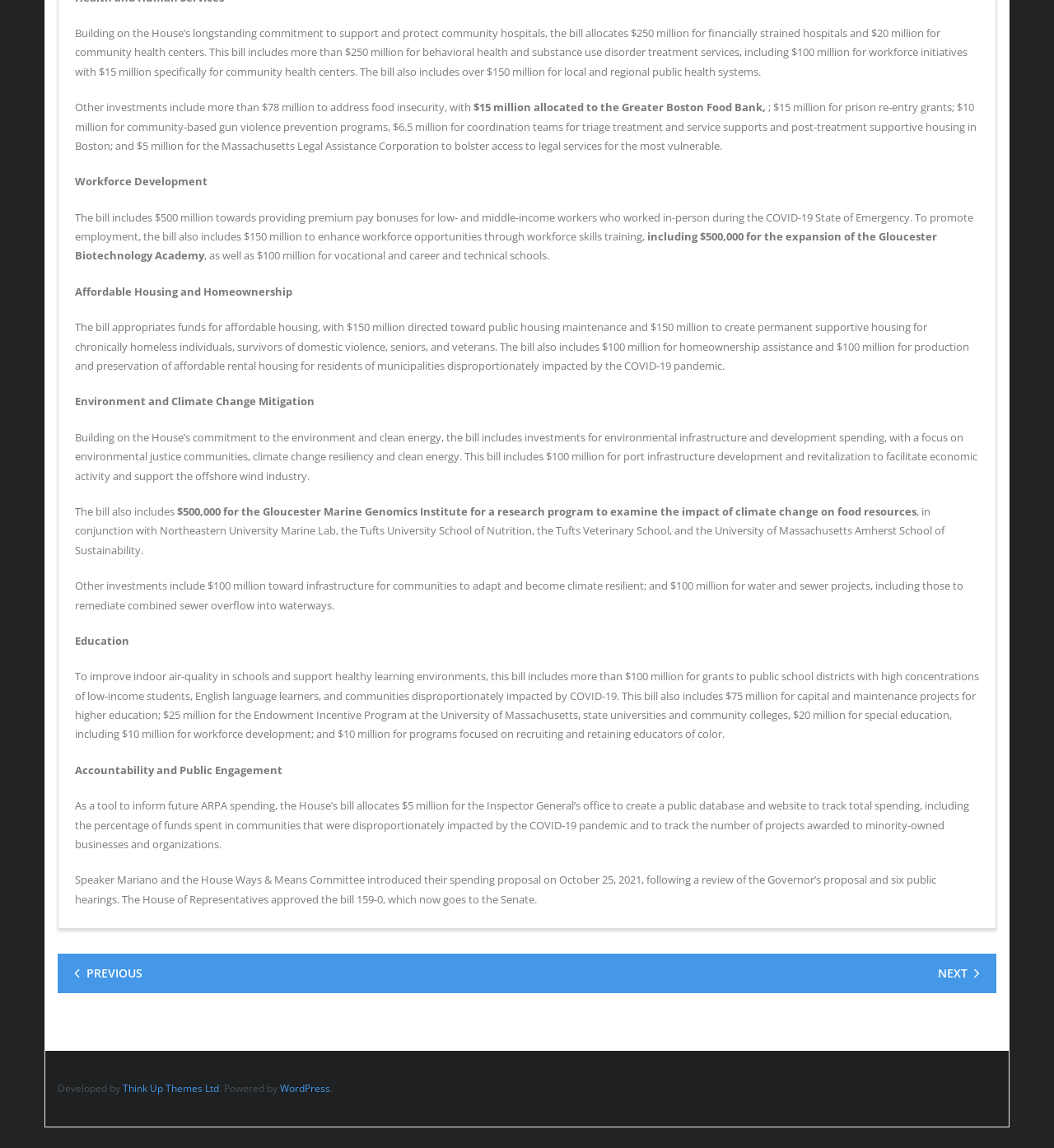Reply to the question with a brief word or phrase: How much funding is provided for the Gloucester Marine Genomics Institute?

$500,000